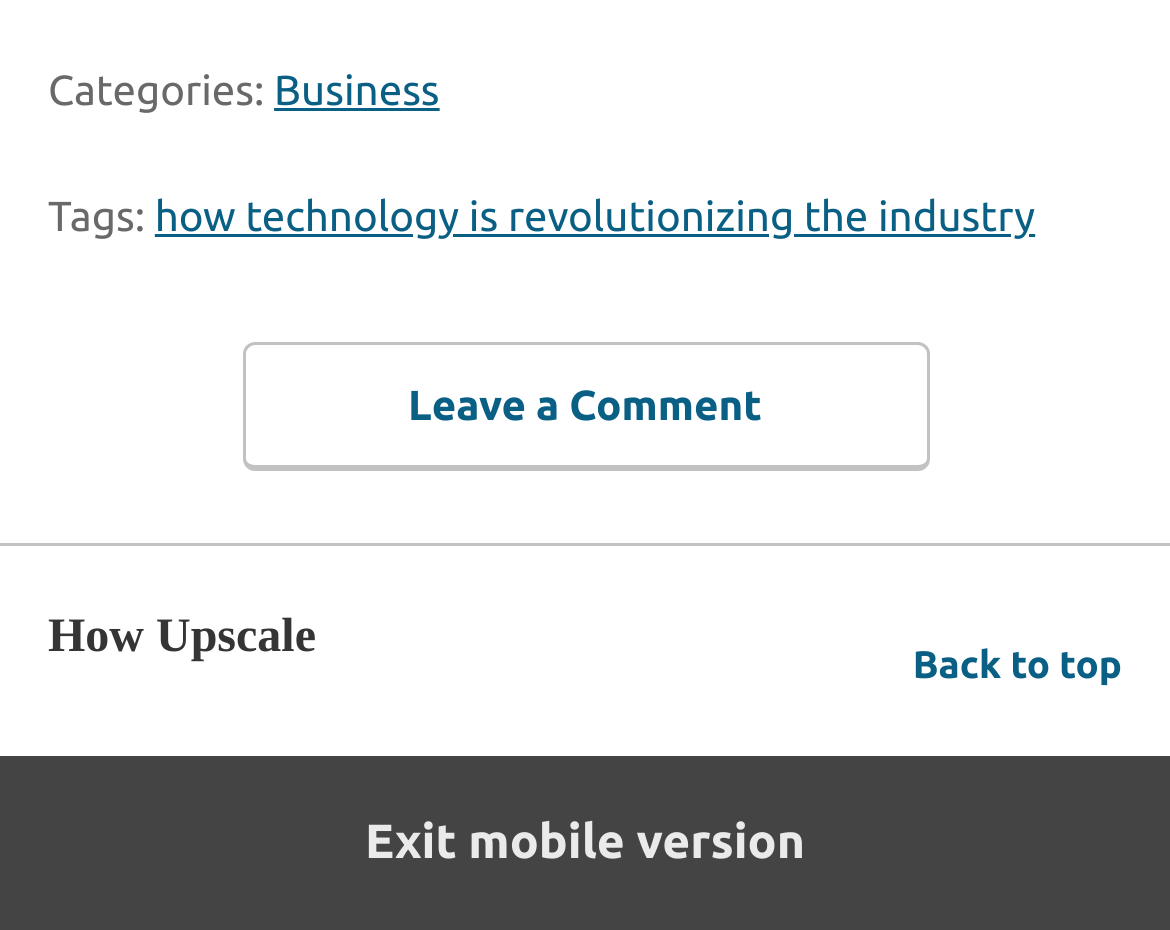Examine the image and give a thorough answer to the following question:
What is the topic of the article?

I found the topic of the article by looking at the main content section of the webpage, where it has a heading 'How Upscale', which suggests that the article is about this topic.